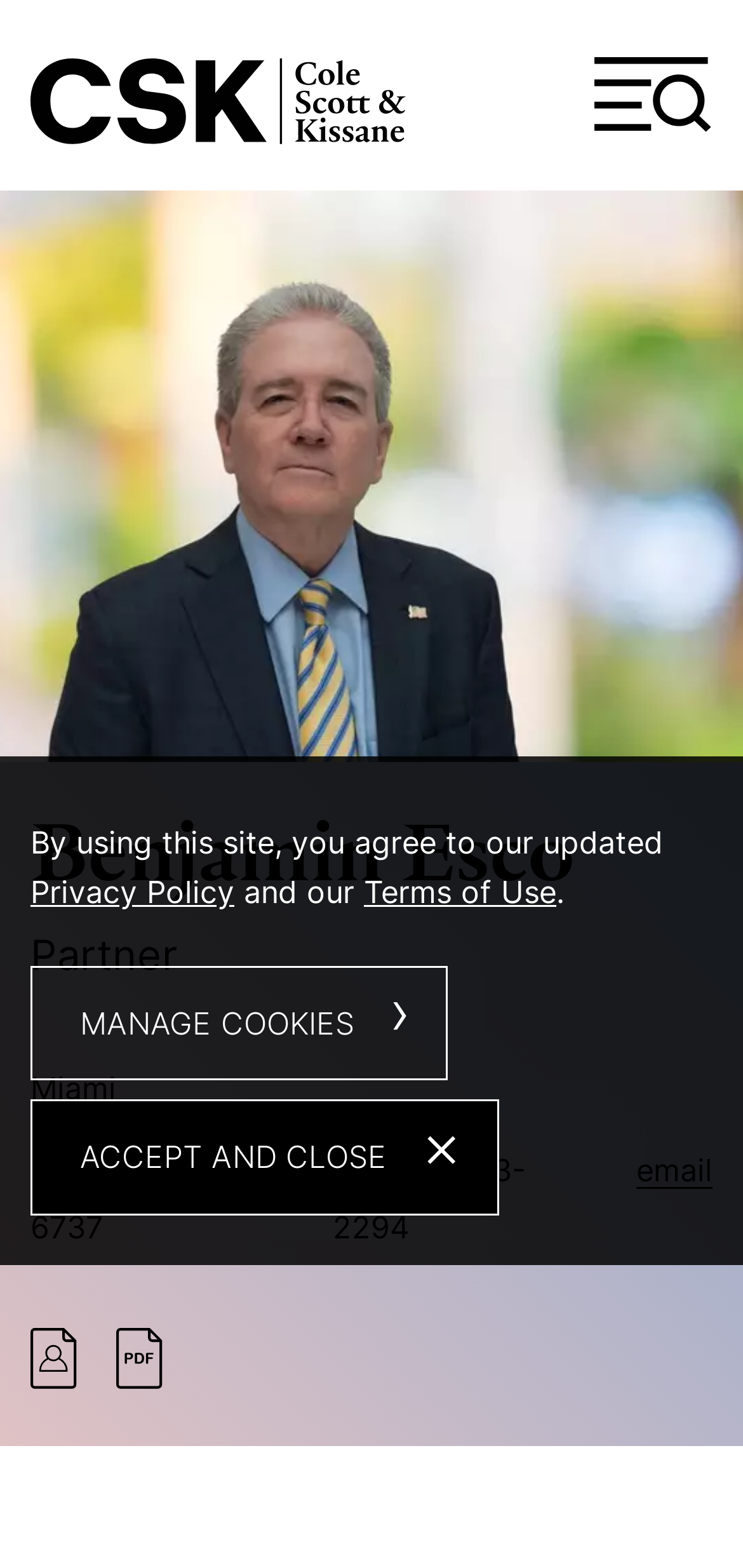What is the phone number of Benjamin Esco?
Please respond to the question with a detailed and well-explained answer.

The phone number of Benjamin Esco can be found in the link element '(786) 268-6737' with bounding box coordinates [0.041, 0.733, 0.3, 0.795].